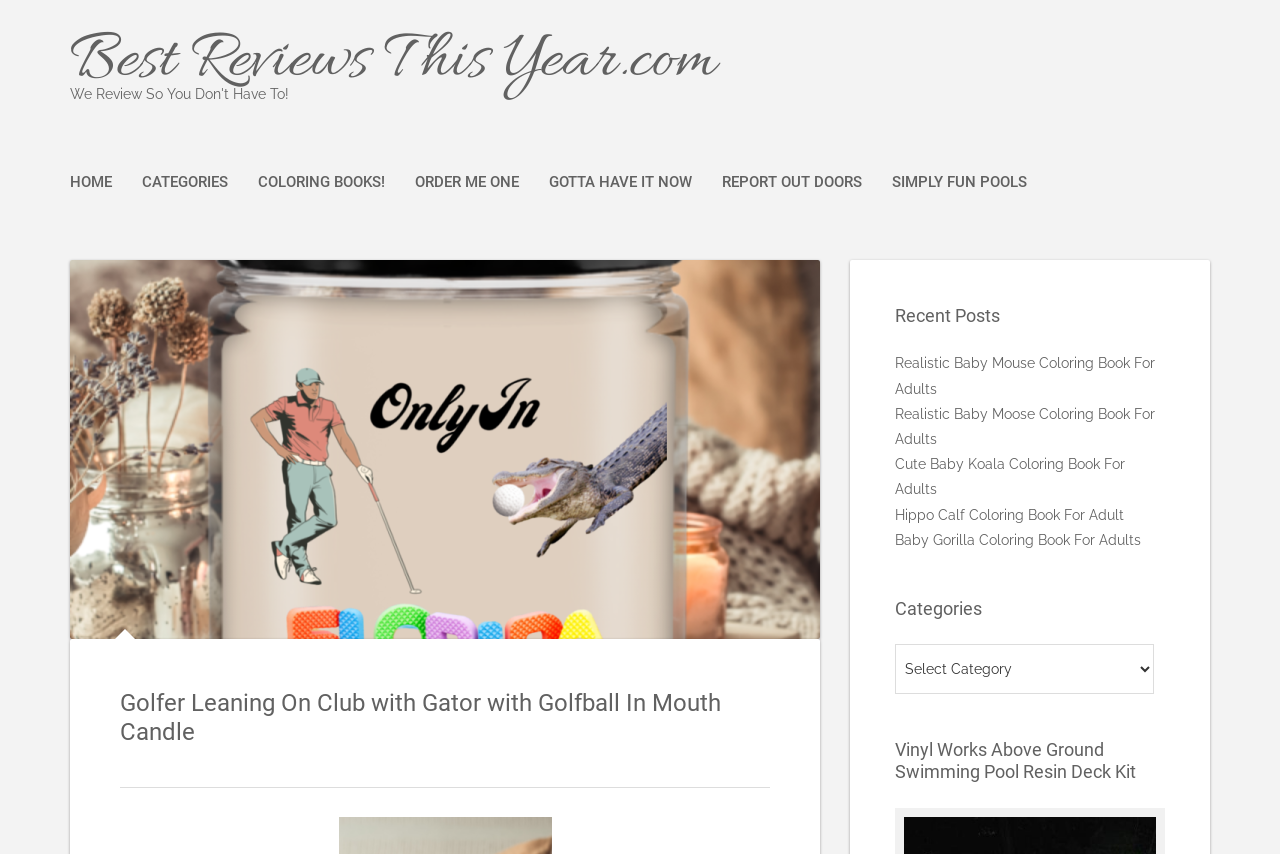What is the purpose of the 'ORDER ME ONE' link?
Based on the screenshot, respond with a single word or phrase.

To order a product